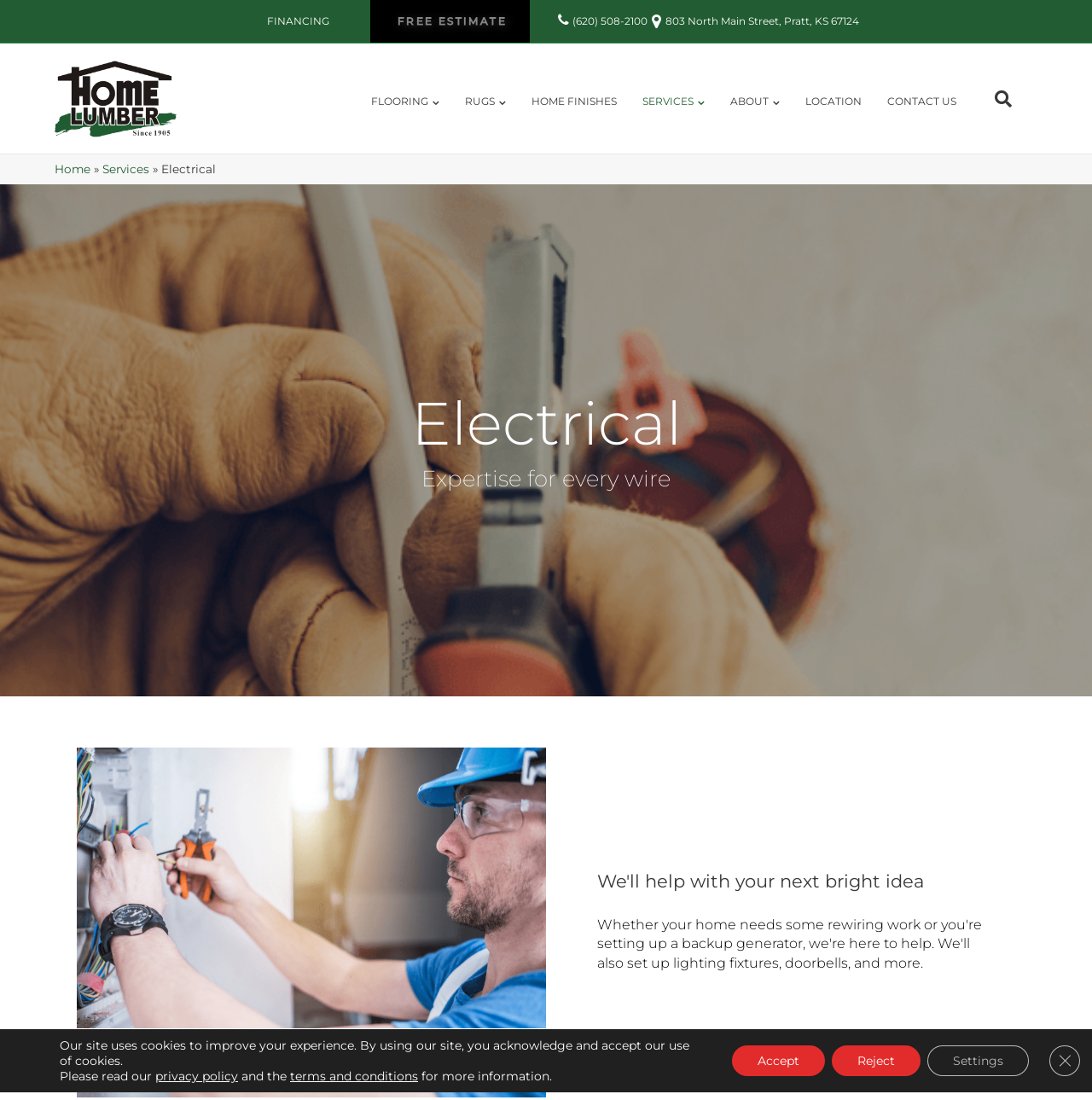What is the phone number of the company?
Give a detailed response to the question by analyzing the screenshot.

I found the phone number by looking at the top navigation bar, where it says ' (620) 508-2100'.